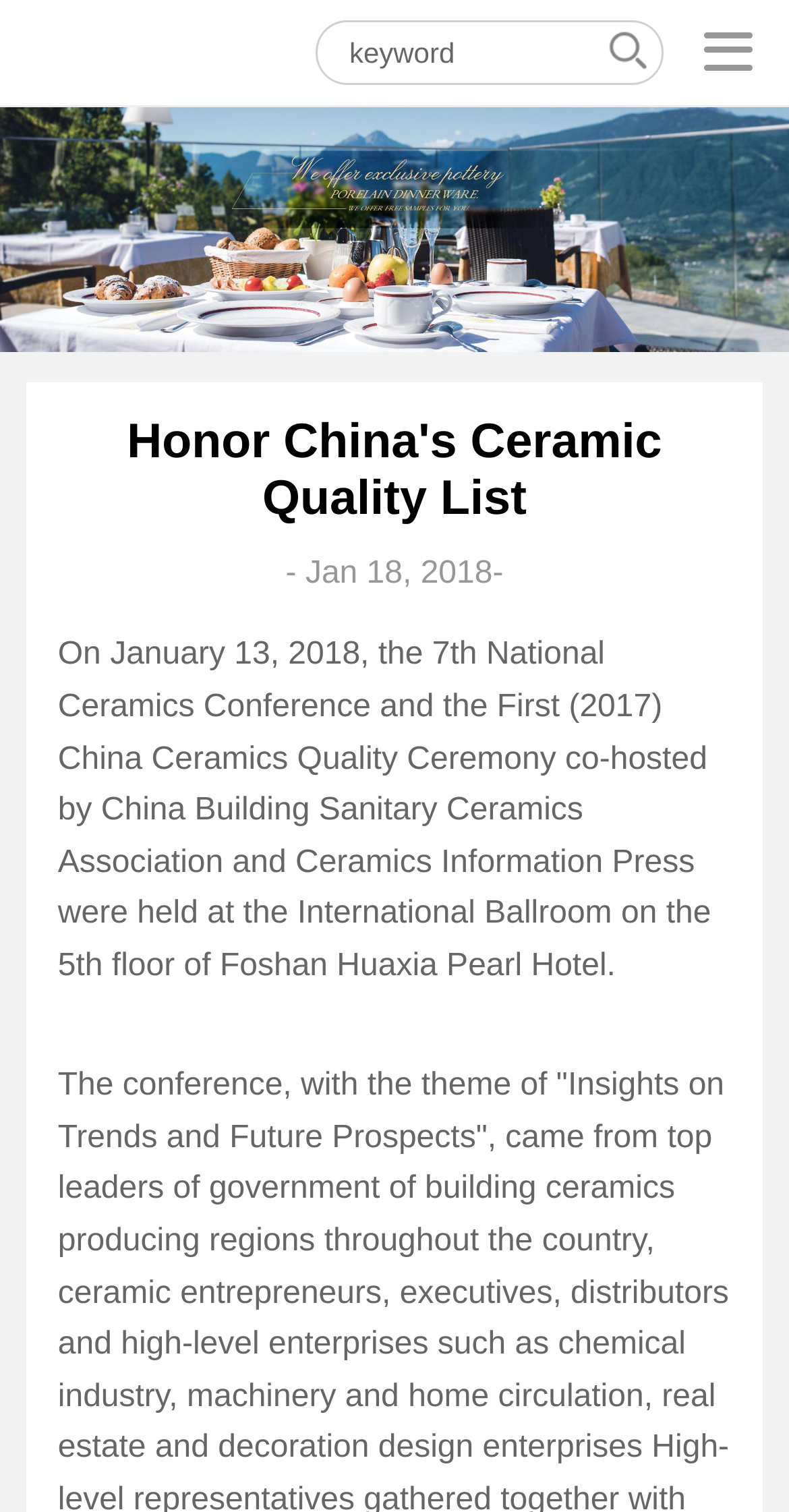What is the name of the hotel where the conference was held?
Look at the image and respond with a single word or a short phrase.

Foshan Huaxia Pearl Hotel